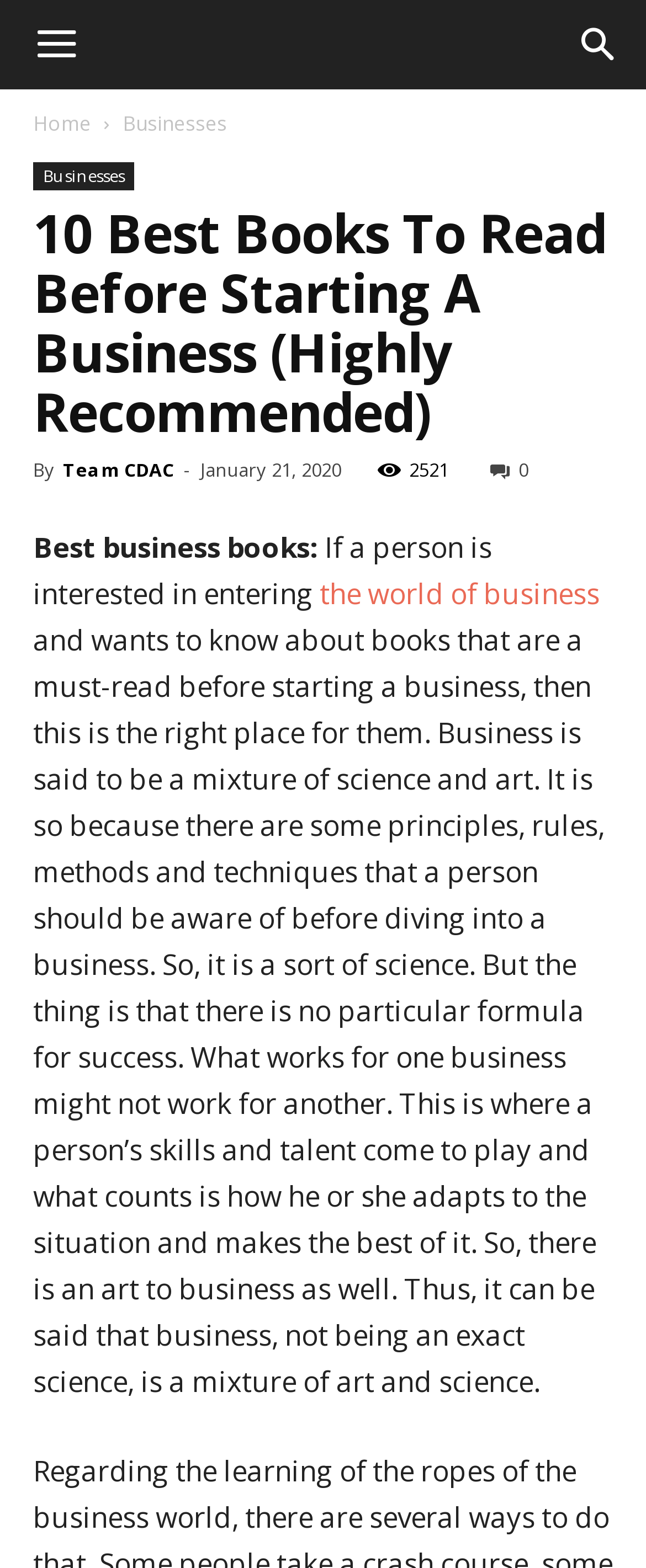Use one word or a short phrase to answer the question provided: 
What is the number of links in the top navigation bar?

3